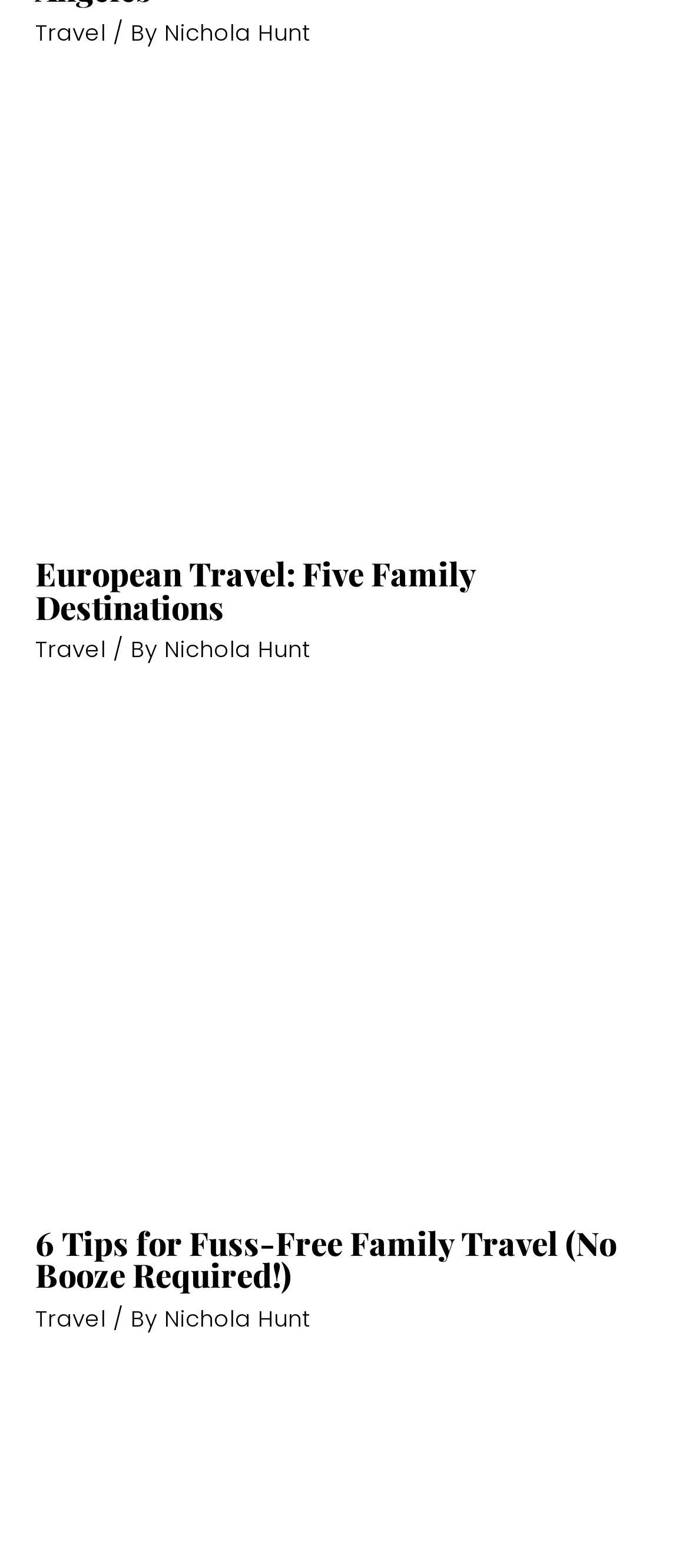How many family destinations are mentioned in the first article?
Answer the question with just one word or phrase using the image.

Five